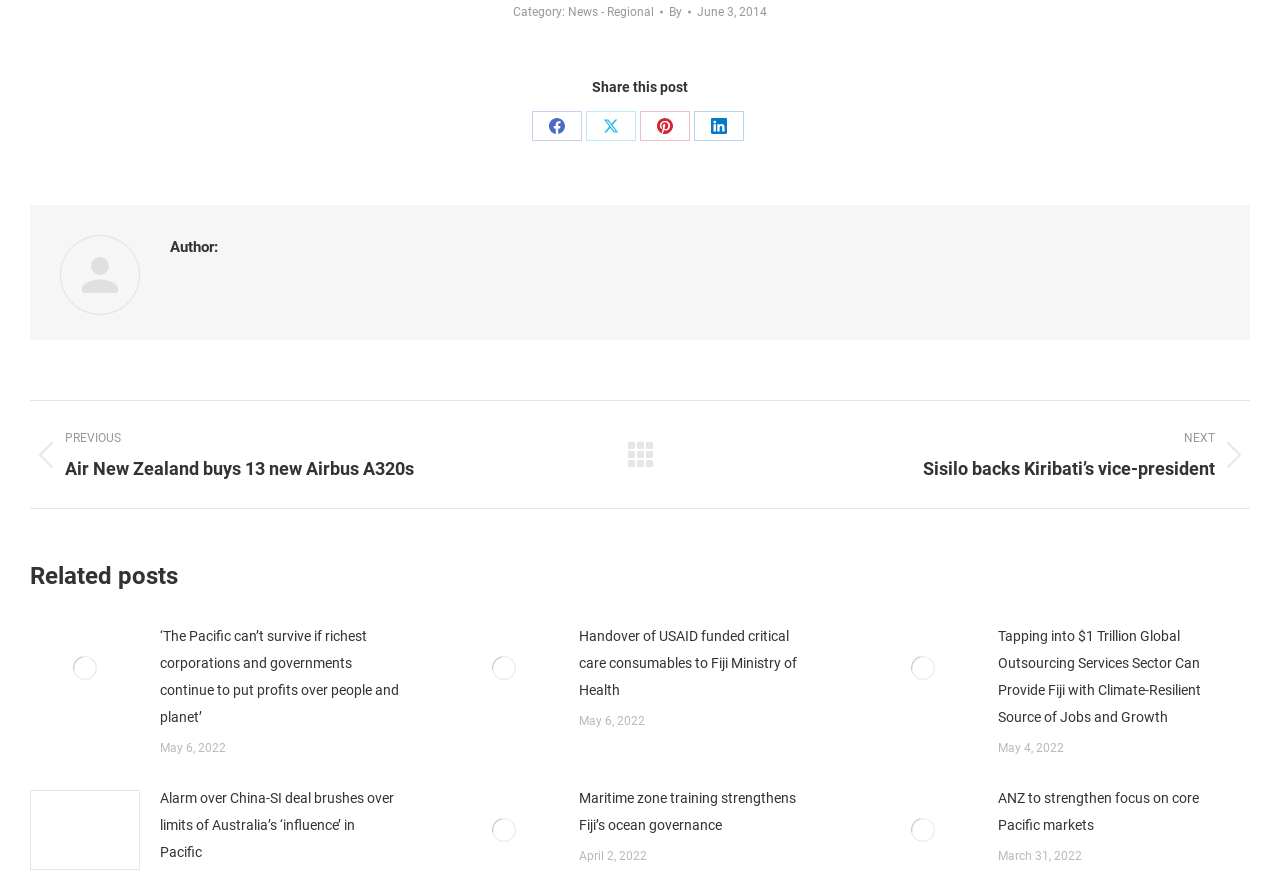Please determine the bounding box coordinates of the section I need to click to accomplish this instruction: "Read next post: Sisilo backs Kiribati’s vice-president".

[0.535, 0.488, 0.977, 0.553]